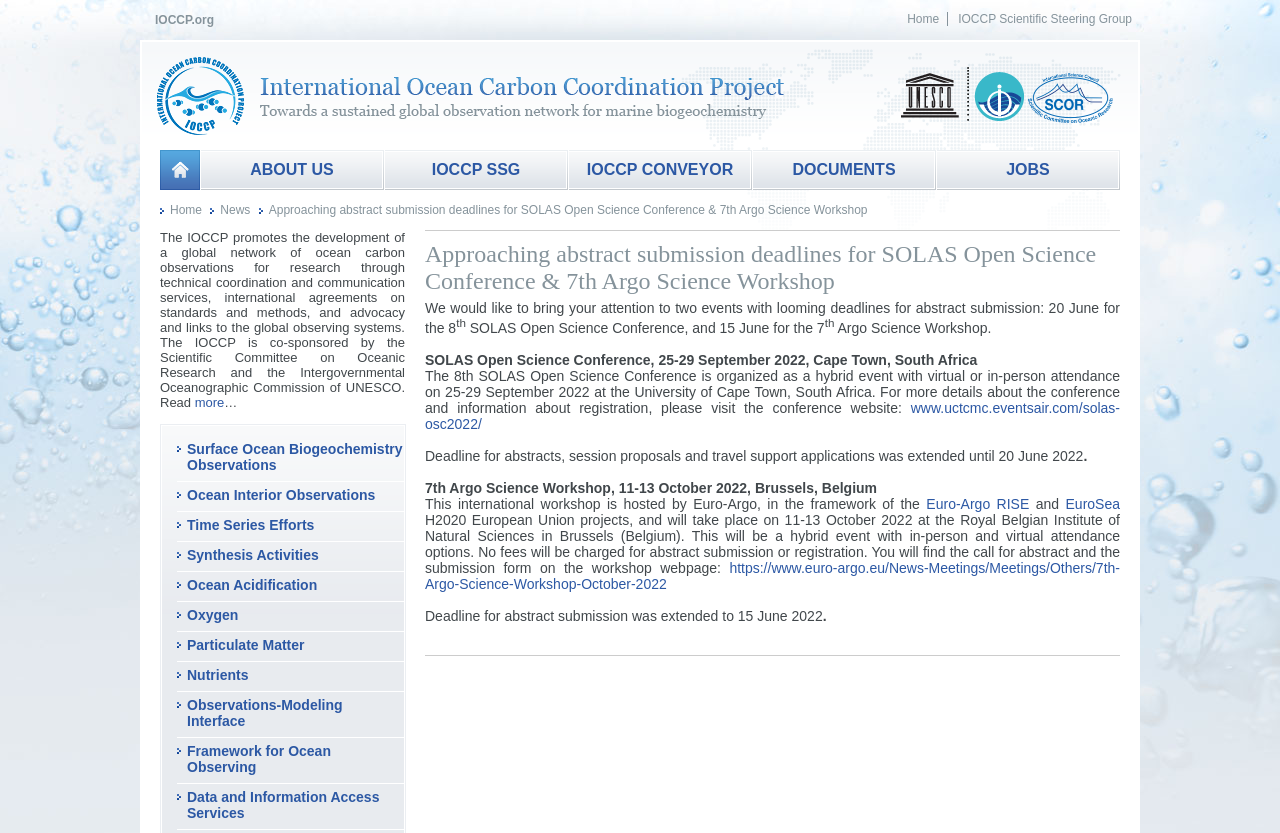Please determine the bounding box coordinates of the clickable area required to carry out the following instruction: "Learn about Surface Ocean Biogeochemistry Observations". The coordinates must be four float numbers between 0 and 1, represented as [left, top, right, bottom].

[0.146, 0.529, 0.314, 0.568]